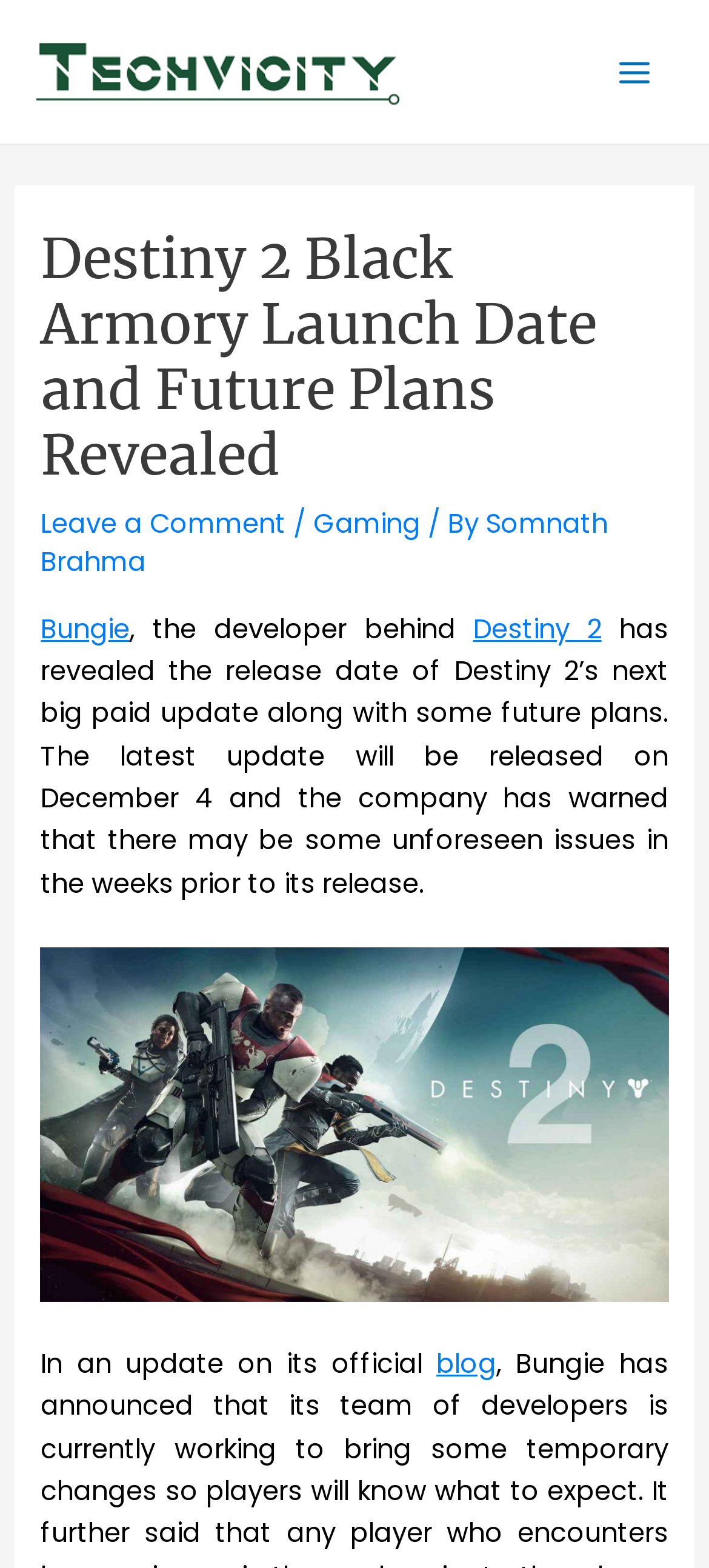Could you highlight the region that needs to be clicked to execute the instruction: "Open the Main Menu"?

[0.841, 0.022, 0.949, 0.07]